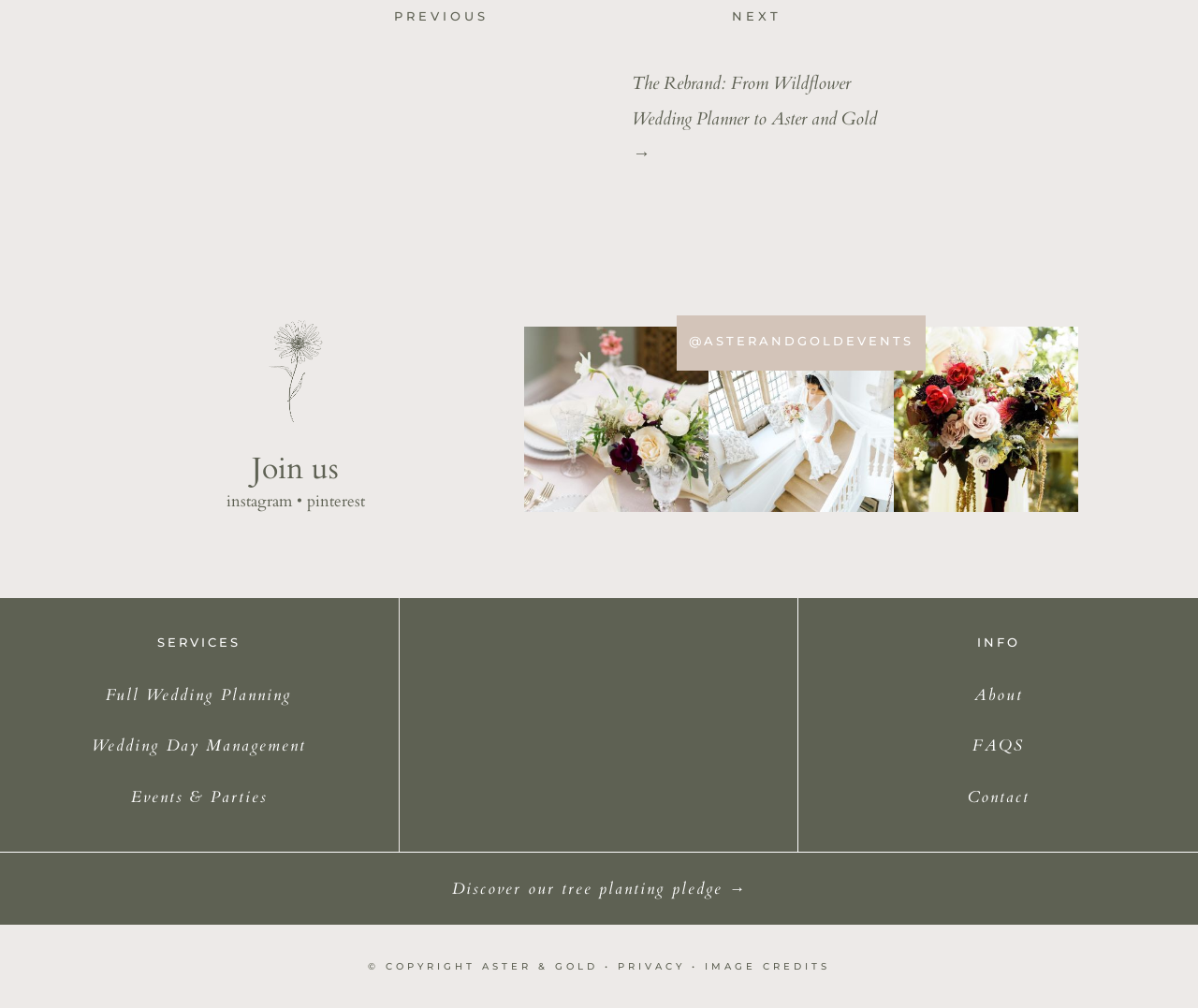Provide the bounding box coordinates of the section that needs to be clicked to accomplish the following instruction: "Visit the 'The Rebrand: From Wildflower Wedding Planner to Aster and Gold' page."

[0.527, 0.066, 0.736, 0.17]